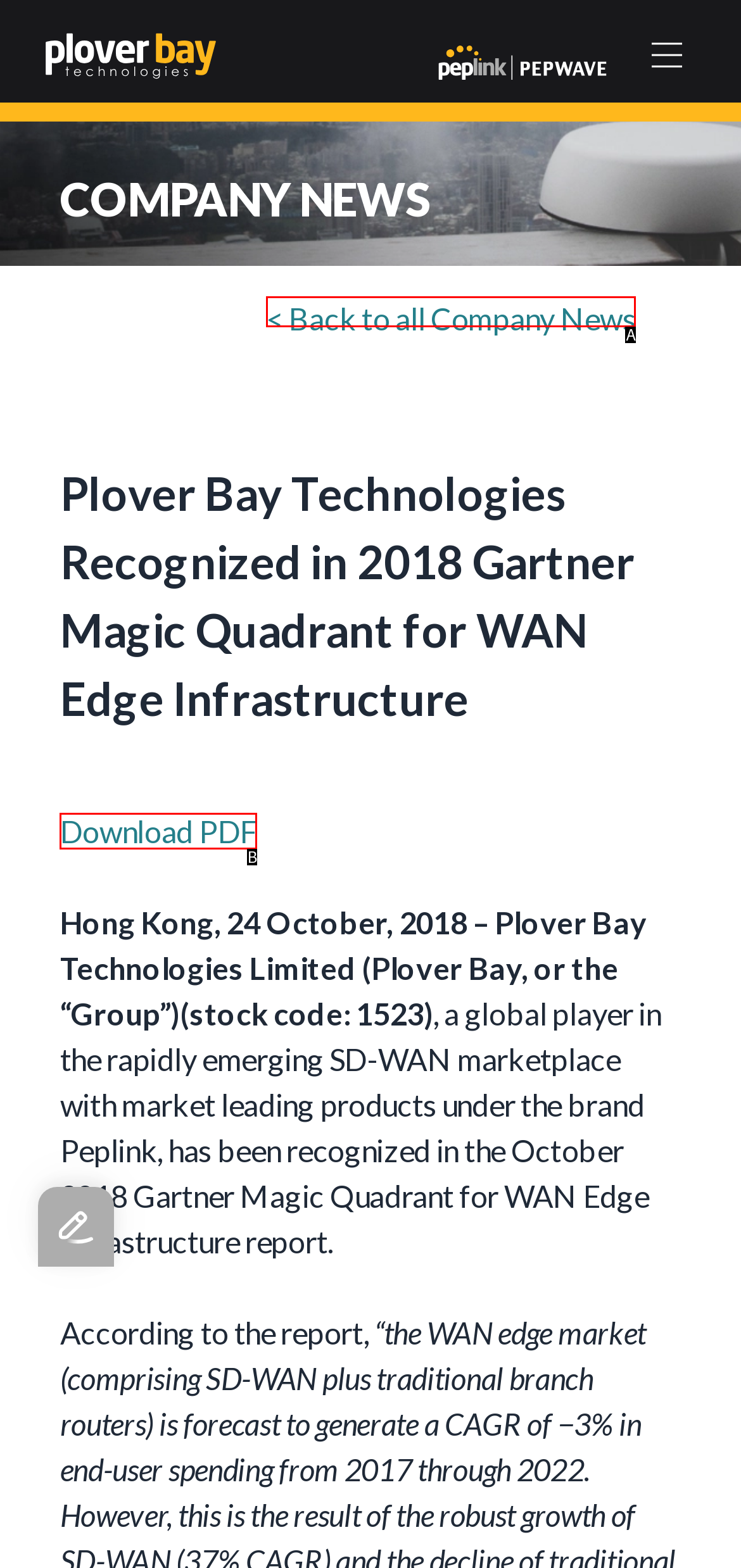Identify the HTML element that corresponds to the description: Download PDF Provide the letter of the matching option directly from the choices.

B